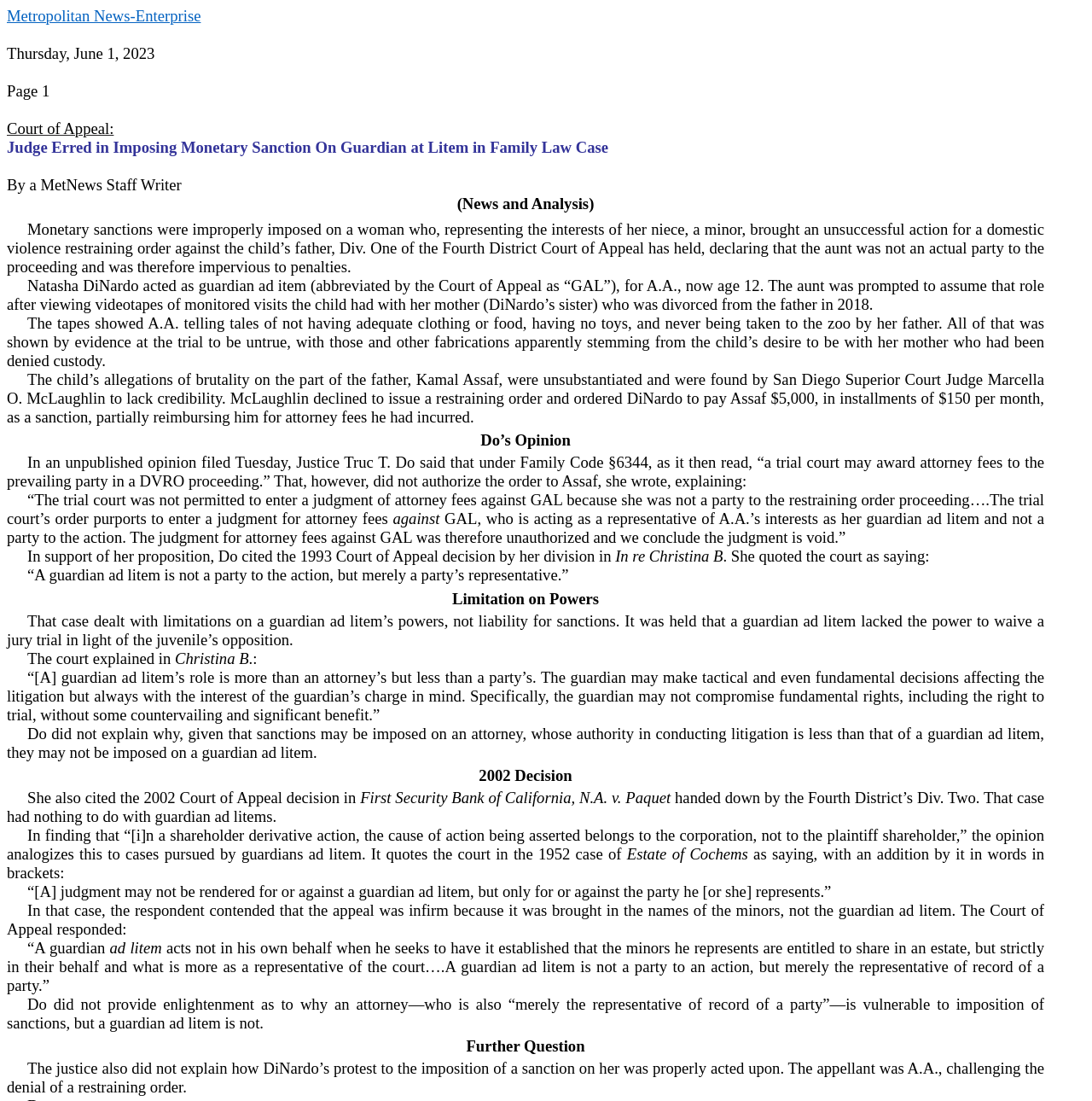What was the outcome of the trial court's decision?
Using the image as a reference, answer the question in detail.

The webpage states that San Diego Superior Court Judge Marcella O. McLaughlin declined to issue a restraining order and ordered DiNardo to pay Assaf $5,000 in installments of $150 per month as a sanction.